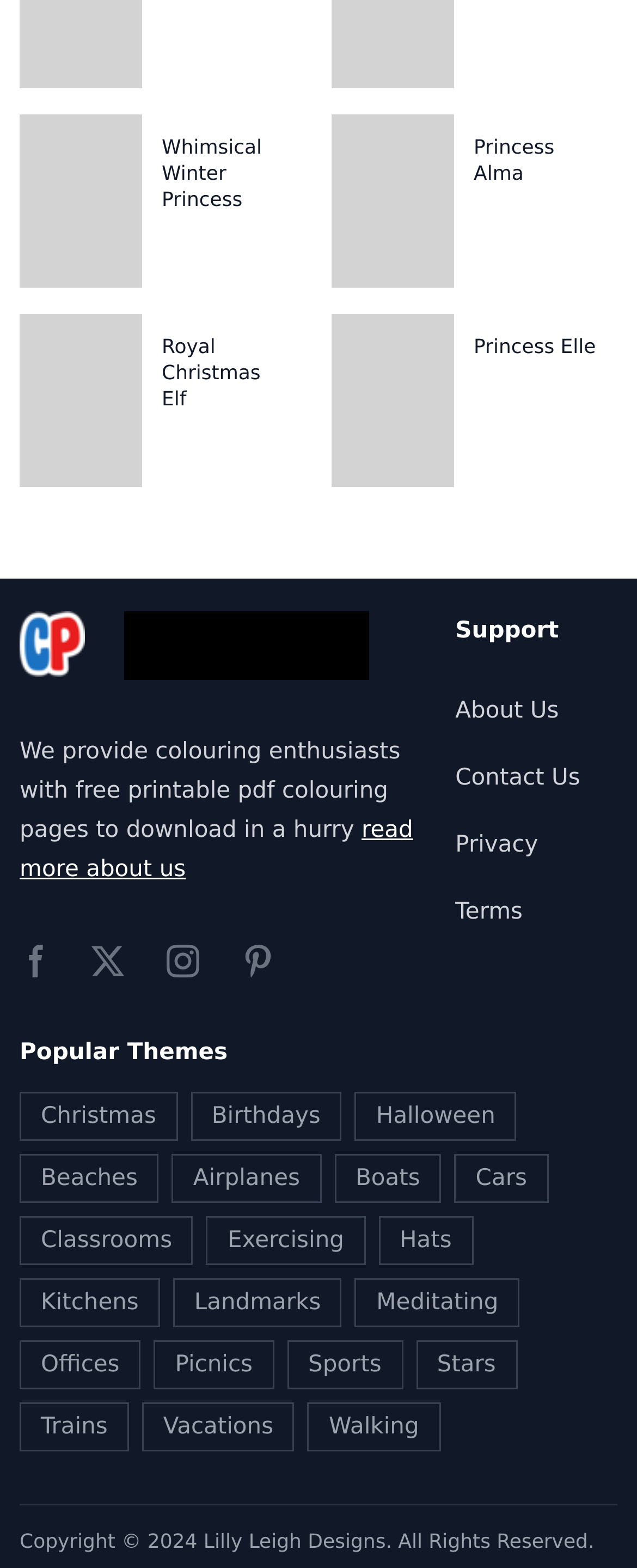Use the details in the image to answer the question thoroughly: 
How many popular themes are listed on the webpage?

I looked at the links under the heading 'Popular Themes' and counted the number of themes listed. There are 13 popular themes listed: Christmas, Birthdays, Halloween, Beaches, Airplanes, Boats, Cars, Classrooms, Exercising, Hats, Kitchens, Landmarks, and Meditating.